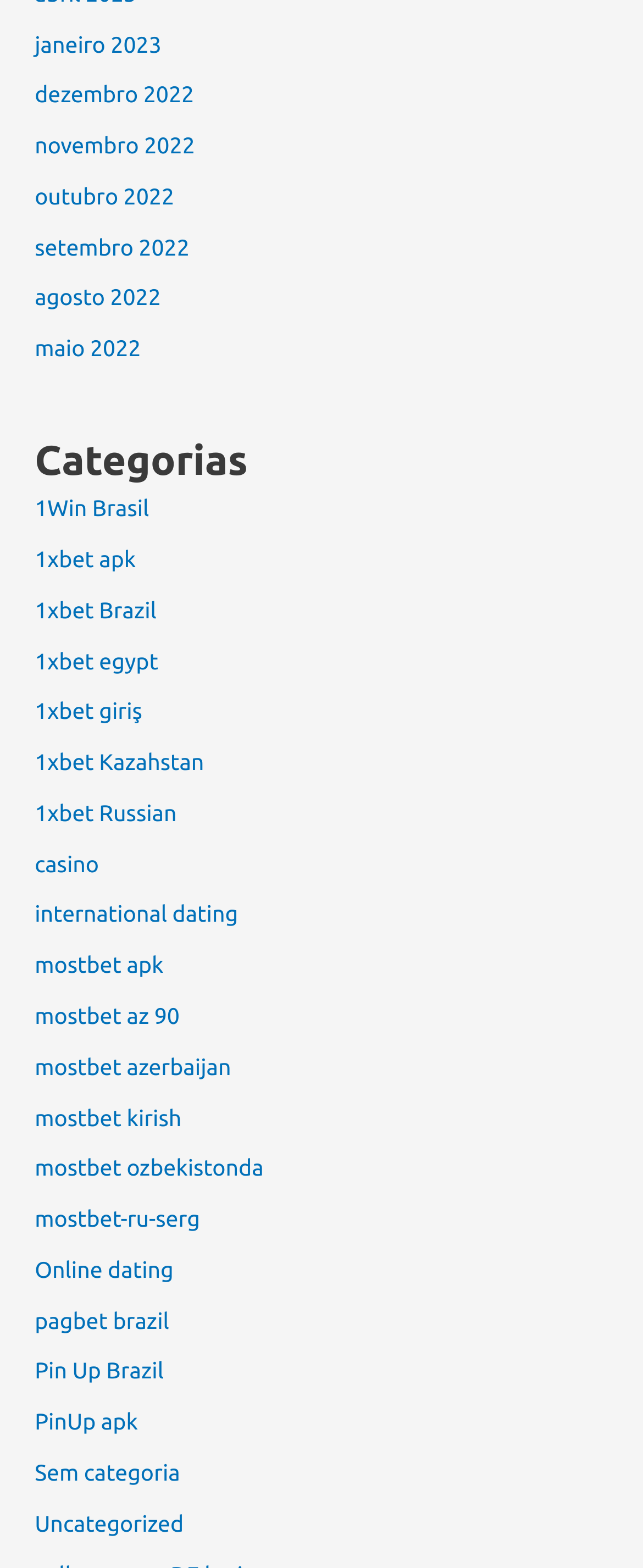What is the category heading on the webpage?
Please look at the screenshot and answer using one word or phrase.

Categorias